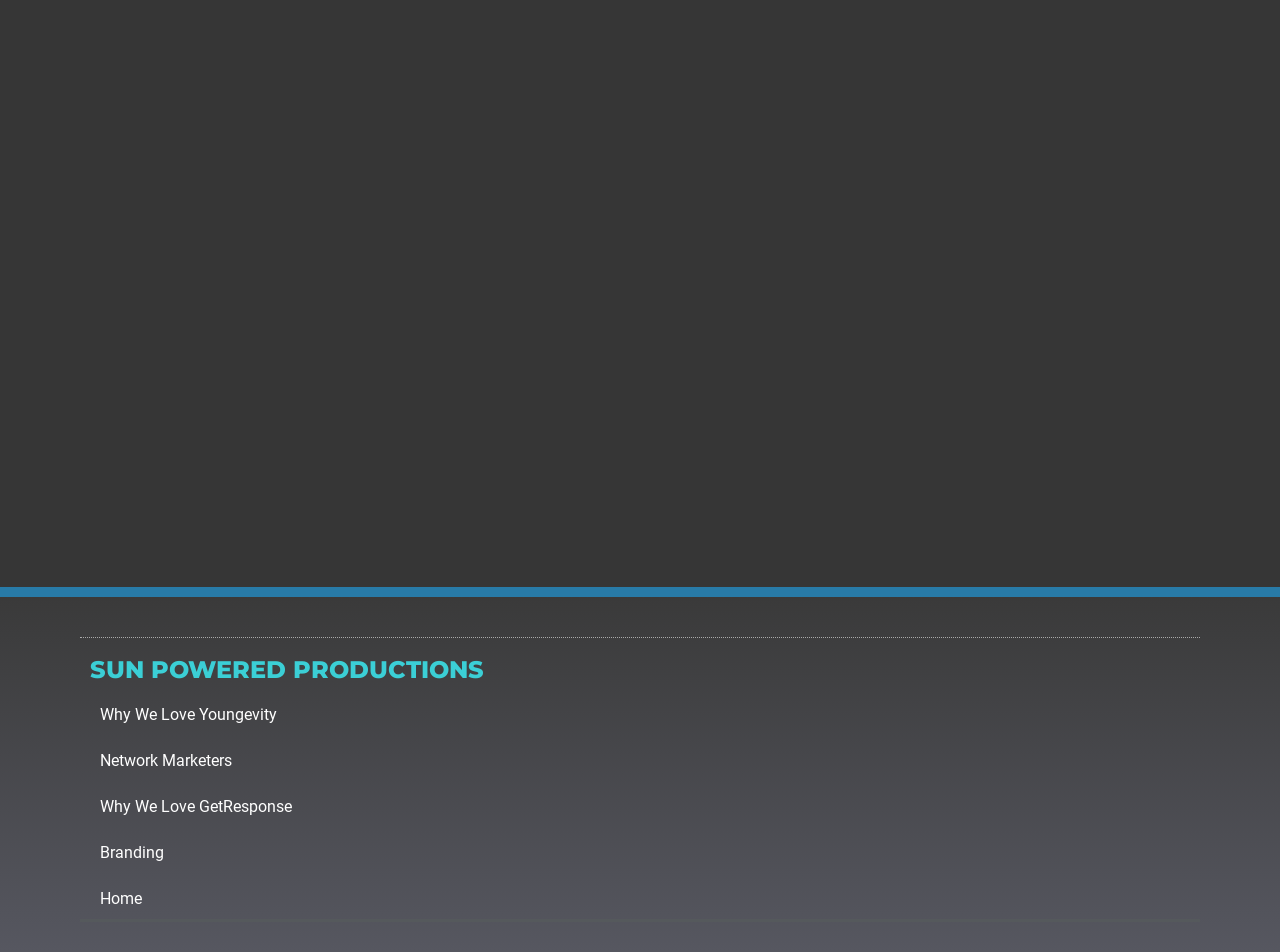Answer the question using only a single word or phrase: 
What is the last item in the top navigation menu?

Home